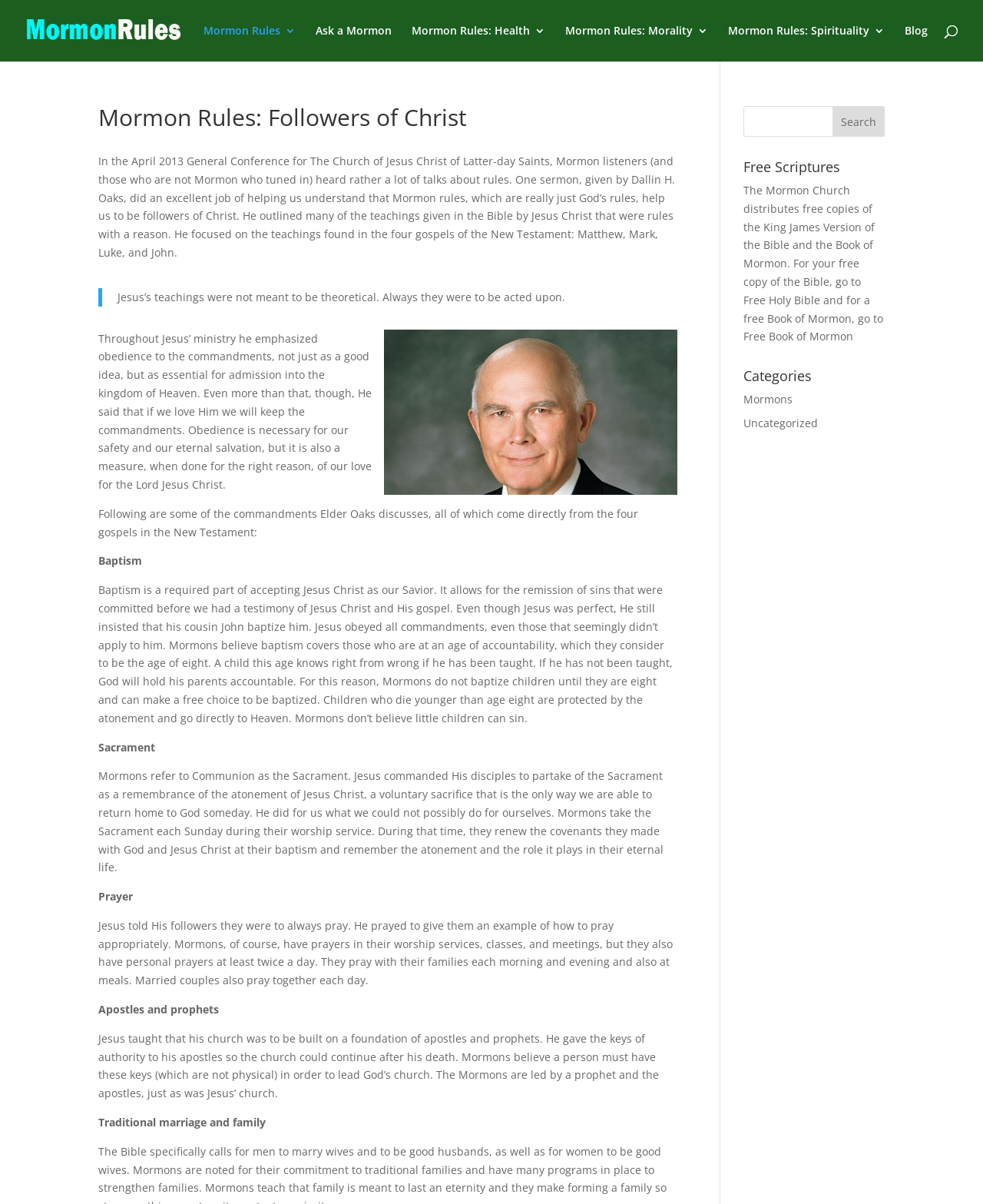Provide a single word or phrase to answer the given question: 
What is the name of the Mormon apostle mentioned?

Dallin H. Oaks